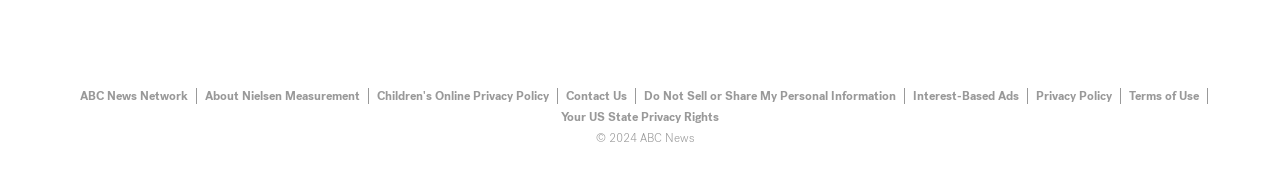What is the name of the news network?
Please analyze the image and answer the question with as much detail as possible.

I found the name of the news network in the footer section, which is displayed as 'ABC News'.